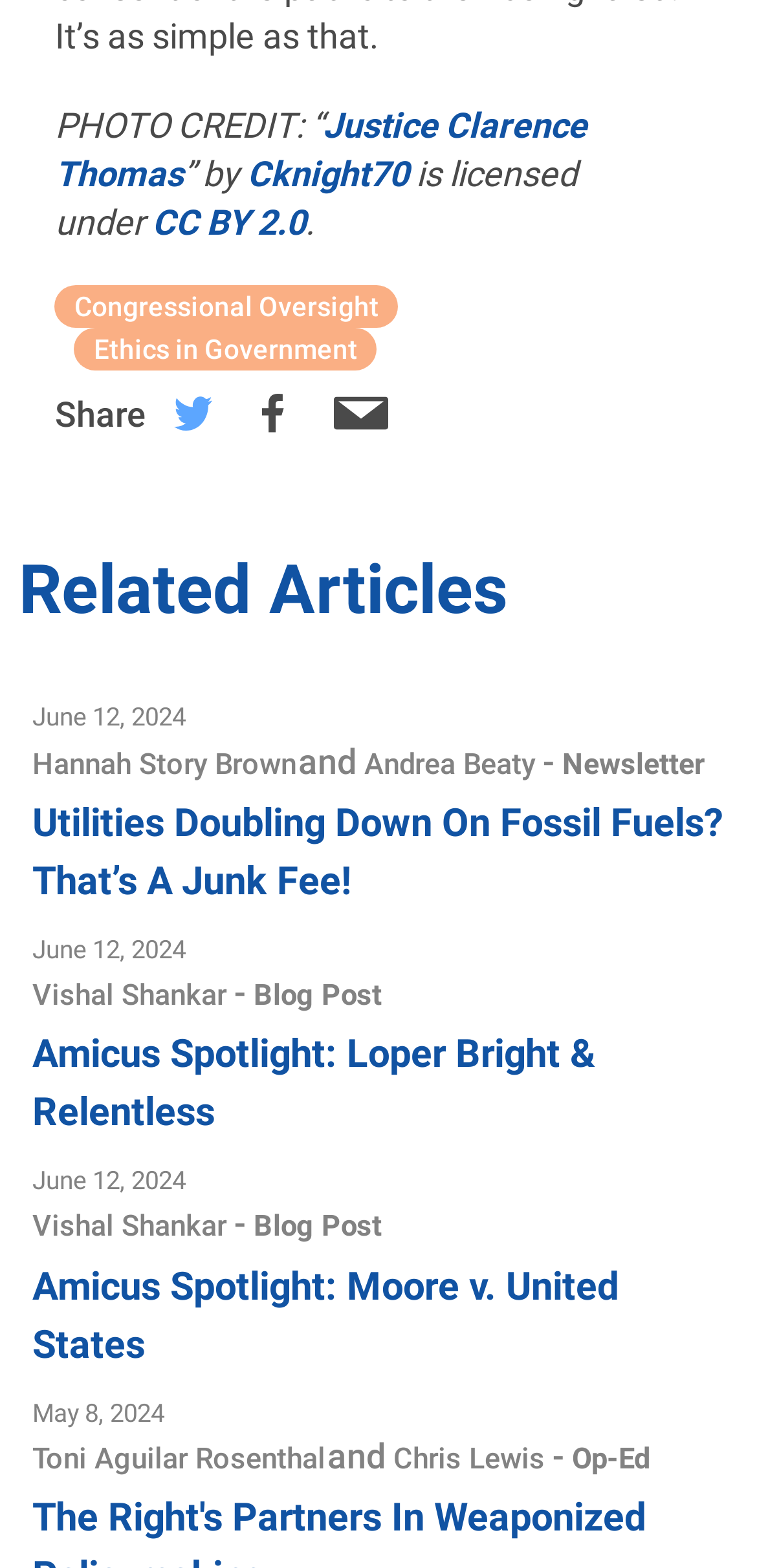Highlight the bounding box coordinates of the region I should click on to meet the following instruction: "Click on bugs and weeds".

None